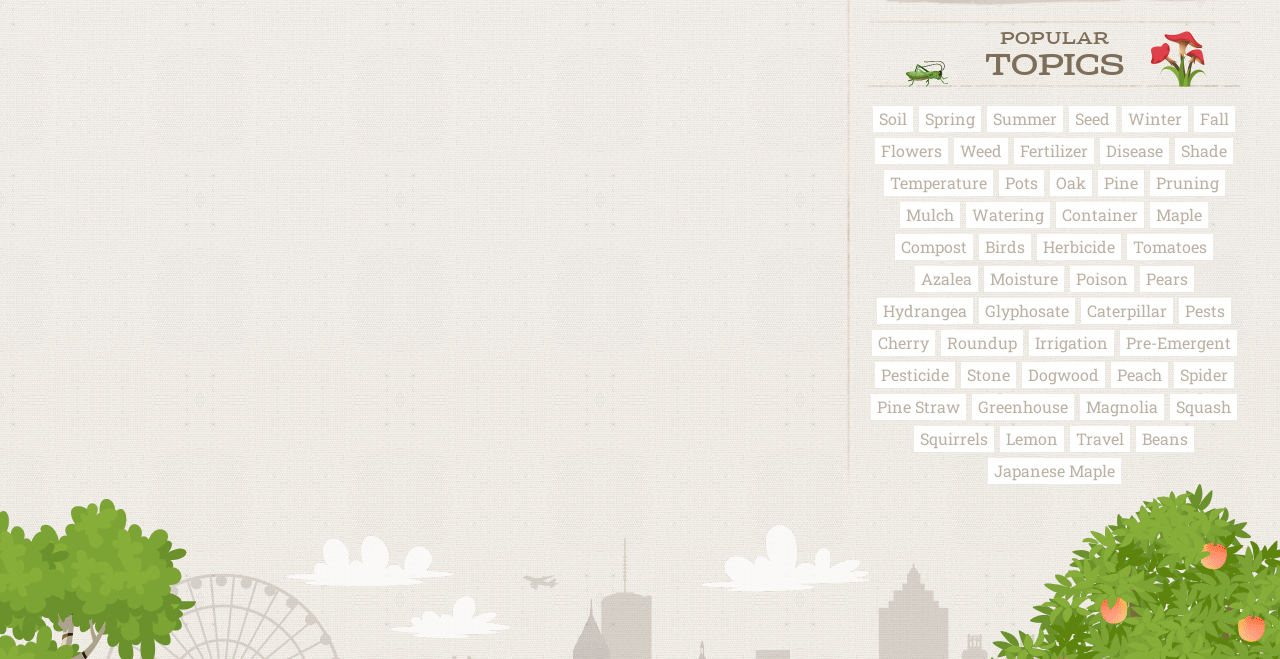Using the description: "Cherry", determine the UI element's bounding box coordinates. Ensure the coordinates are in the format of four float numbers between 0 and 1, i.e., [left, top, right, bottom].

[0.681, 0.501, 0.73, 0.54]